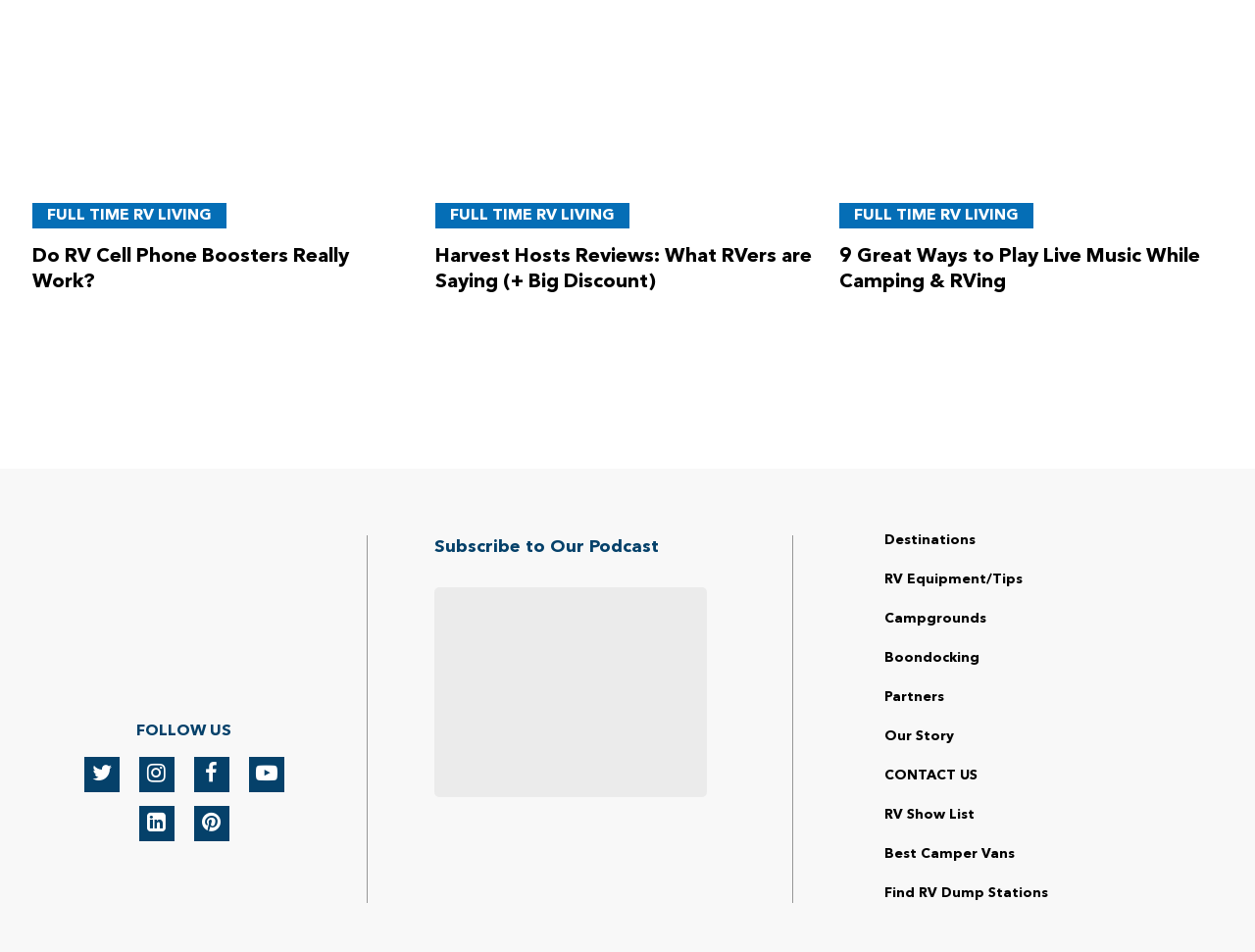Please identify the bounding box coordinates for the region that you need to click to follow this instruction: "Explore 'Destinations' section".

[0.705, 0.56, 0.777, 0.575]